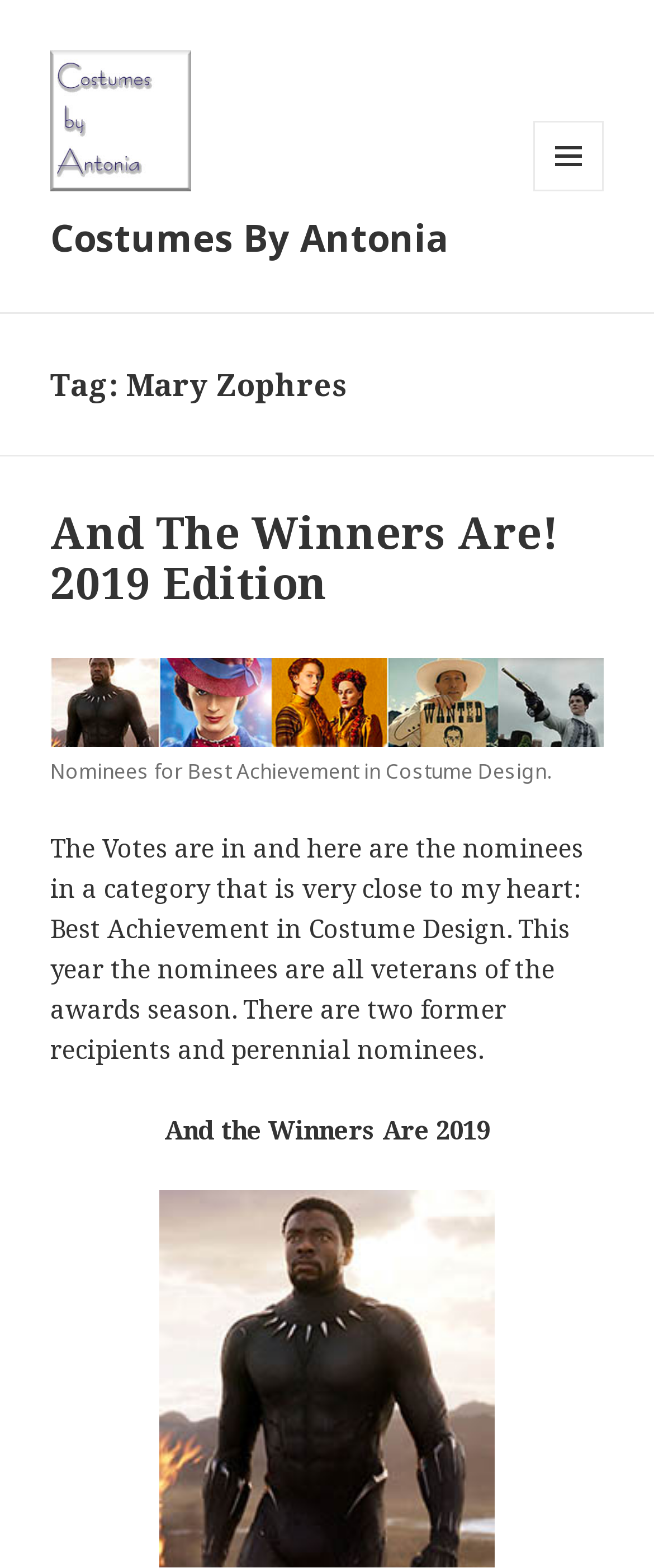Provide the bounding box coordinates of the HTML element this sentence describes: "Menu and widgets". The bounding box coordinates consist of four float numbers between 0 and 1, i.e., [left, top, right, bottom].

[0.815, 0.077, 0.923, 0.122]